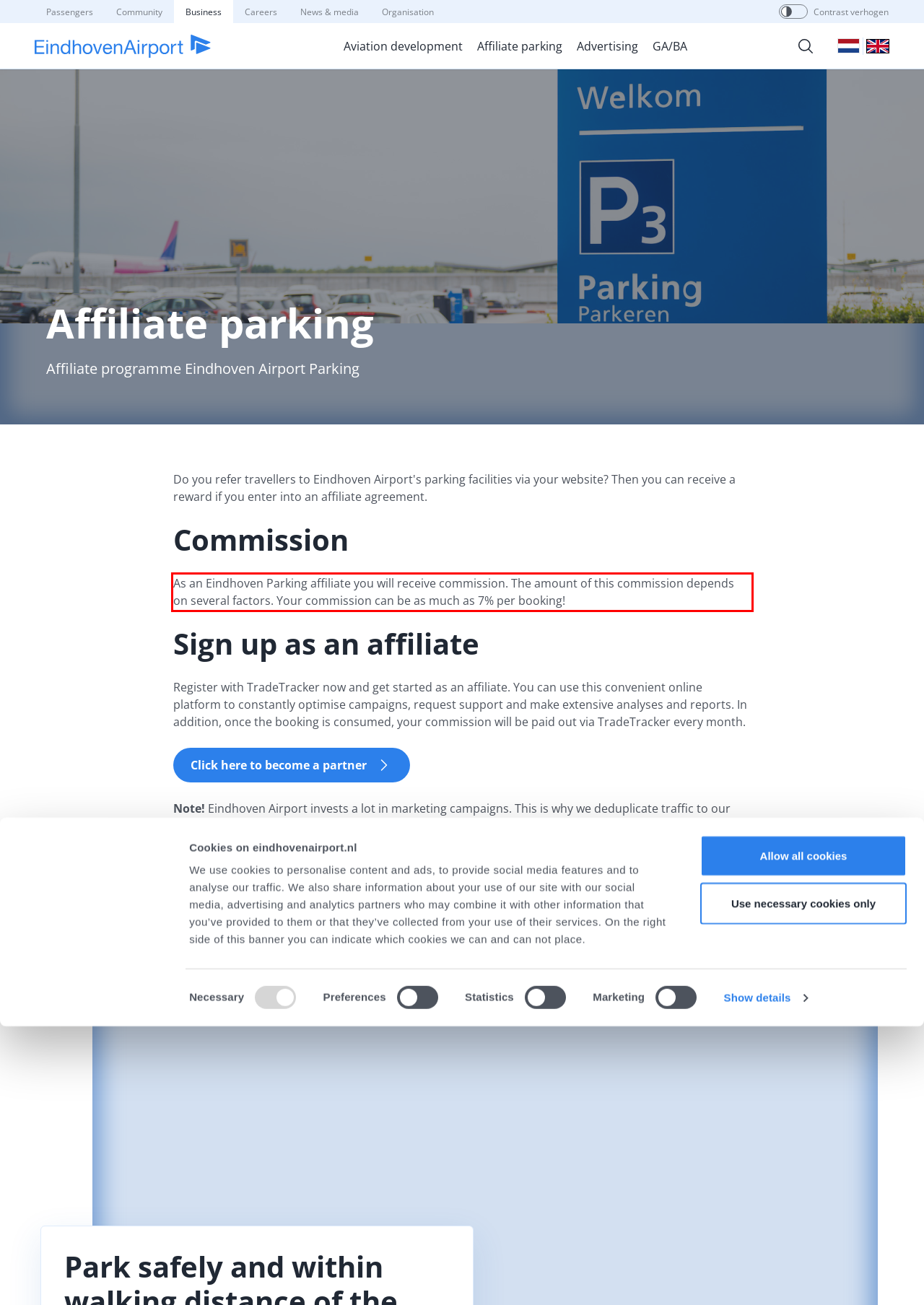You are given a webpage screenshot with a red bounding box around a UI element. Extract and generate the text inside this red bounding box.

As an Eindhoven Parking affiliate you will receive commission. The amount of this commission depends on several factors. Your commission can be as much as 7% per booking!